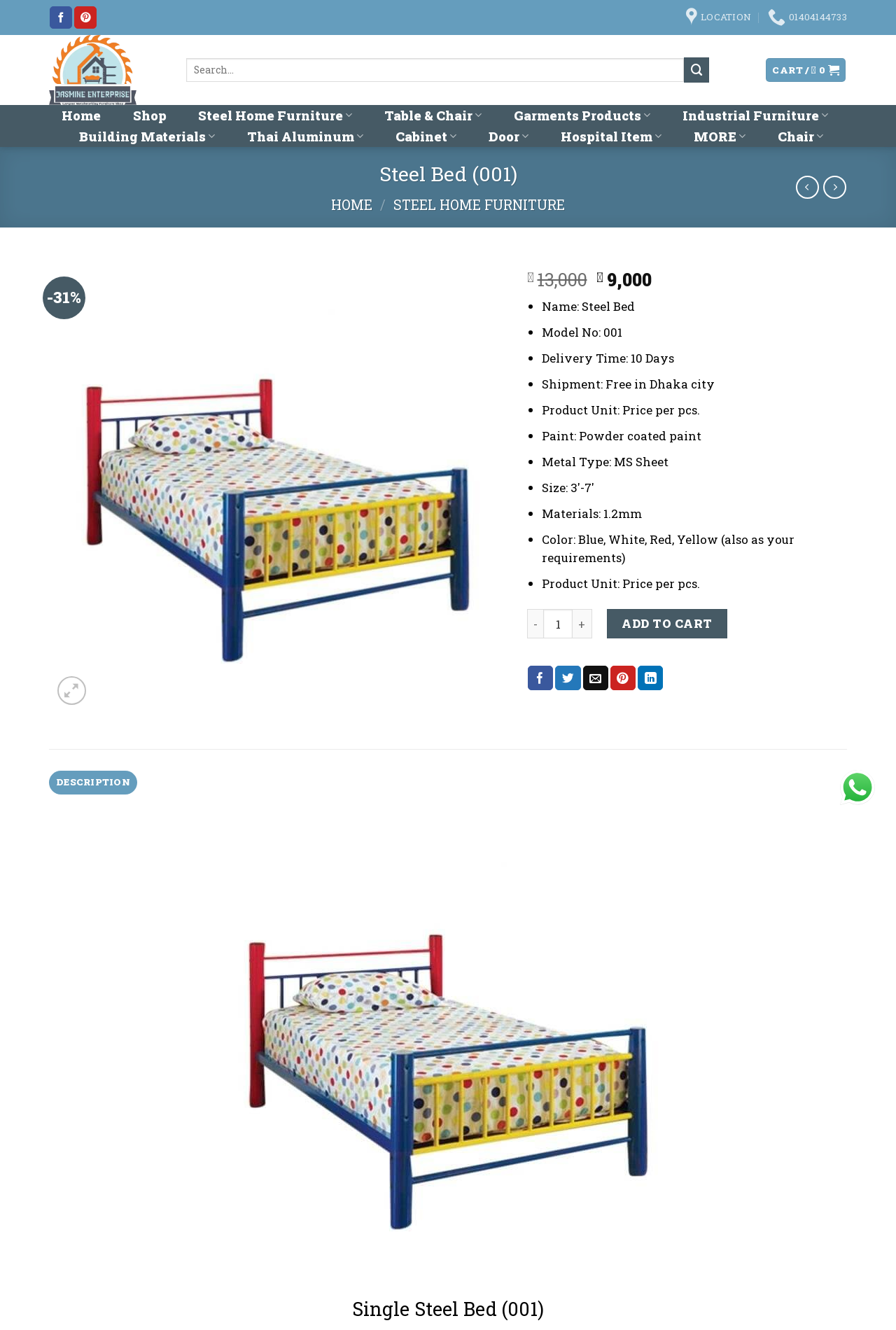Please identify the coordinates of the bounding box that should be clicked to fulfill this instruction: "Click on the link to read the FAQ".

None